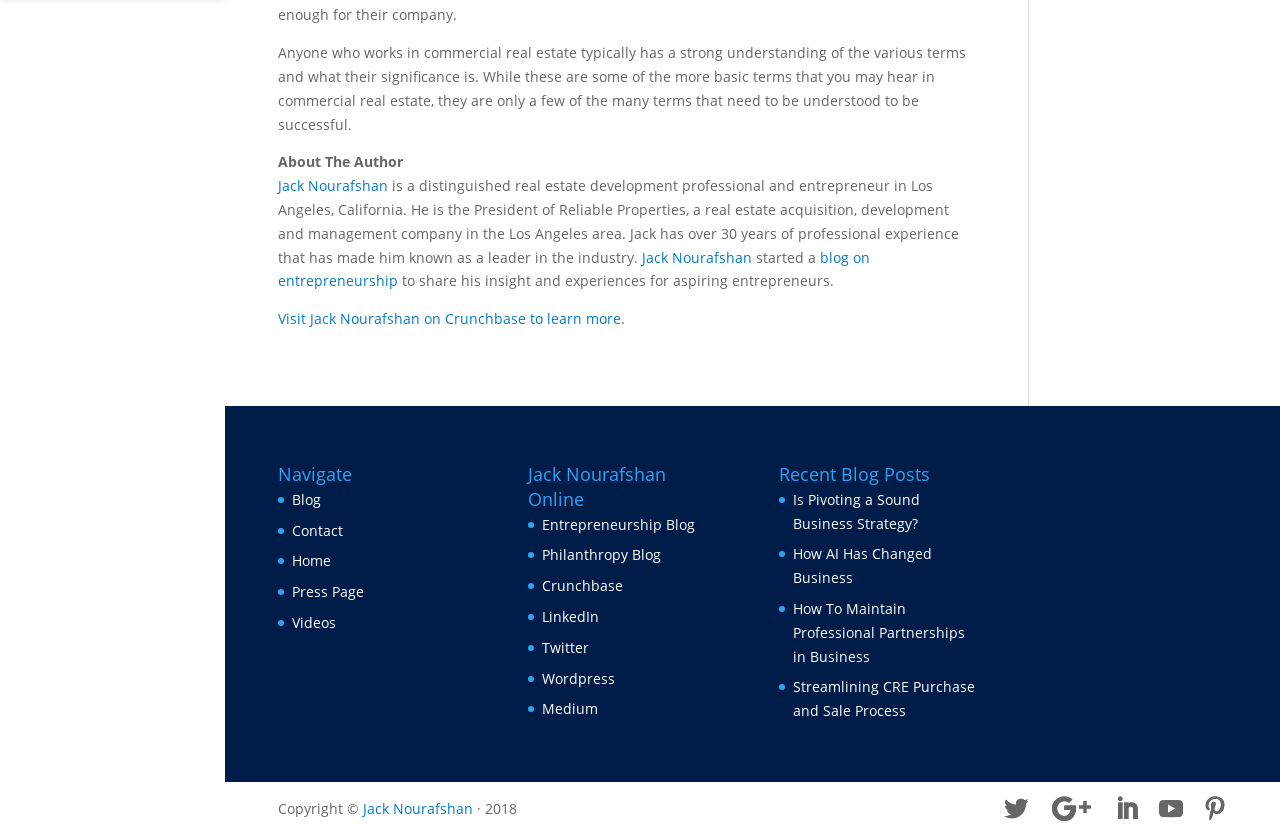Identify the bounding box coordinates for the UI element described as: "blog on entrepreneurship". The coordinates should be provided as four floats between 0 and 1: [left, top, right, bottom].

[0.217, 0.298, 0.679, 0.349]